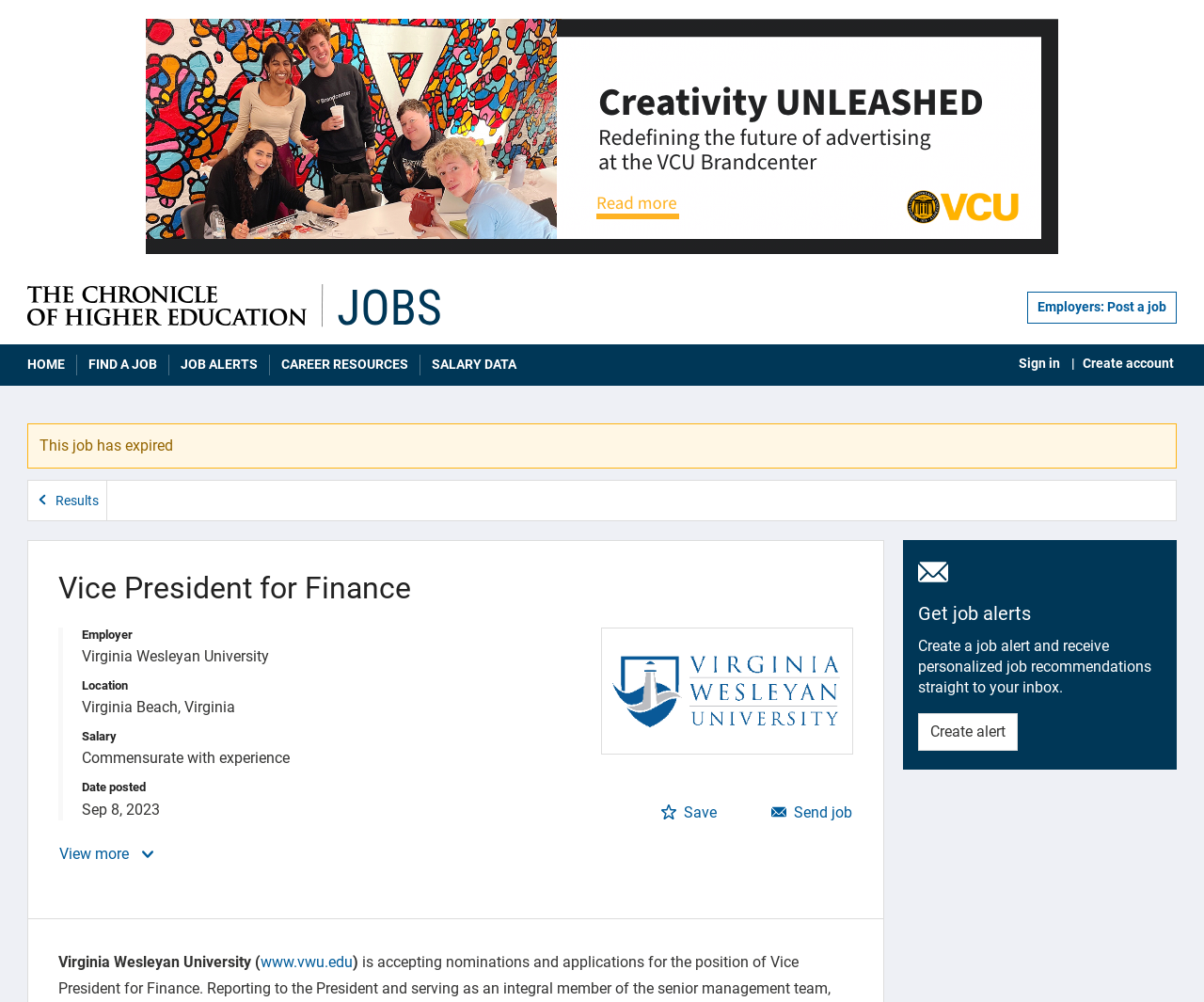Locate the bounding box coordinates of the clickable area to execute the instruction: "Sign in". Provide the coordinates as four float numbers between 0 and 1, represented as [left, top, right, bottom].

[0.844, 0.351, 0.883, 0.375]